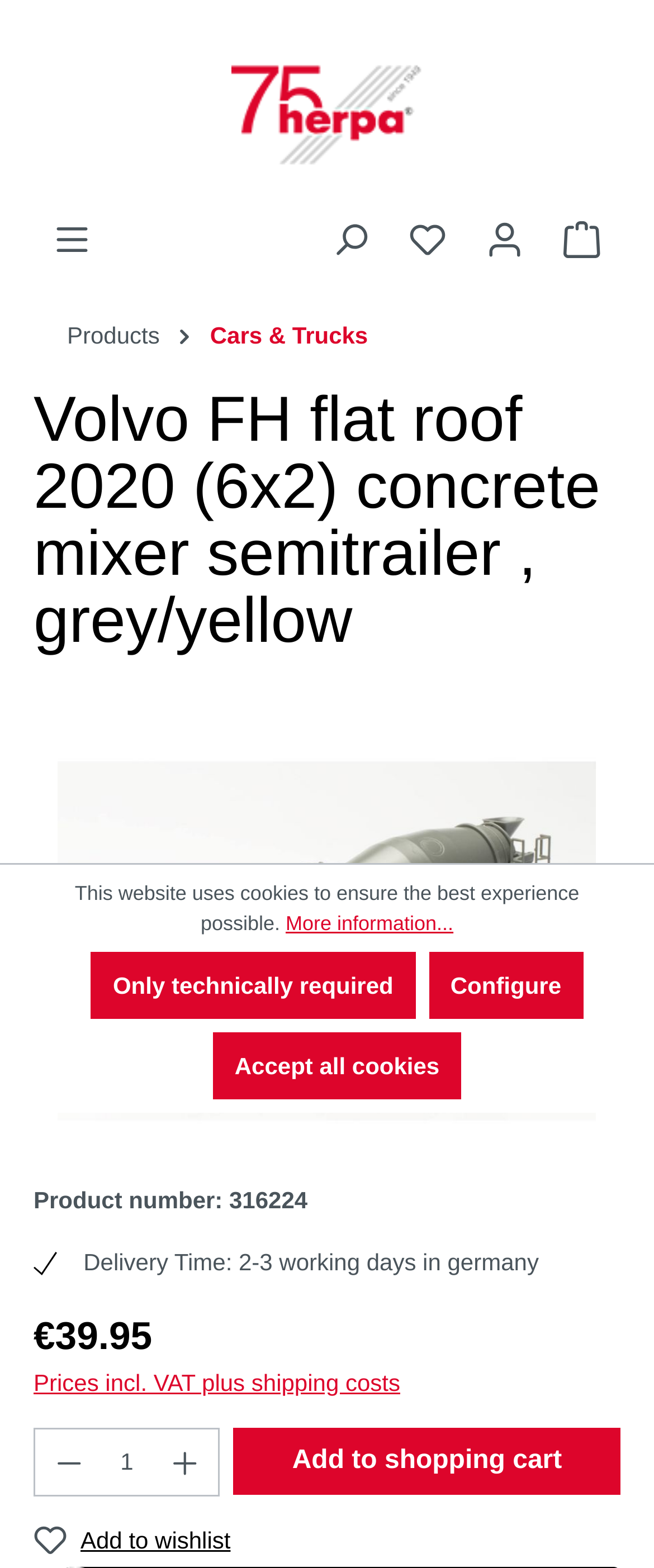From the details in the image, provide a thorough response to the question: What is the minimum quantity of the product that can be ordered?

I found the minimum quantity by looking at the spinbutton element on the webpage, which has a valuemin attribute set to 1. This means that the minimum quantity that can be ordered is 1.